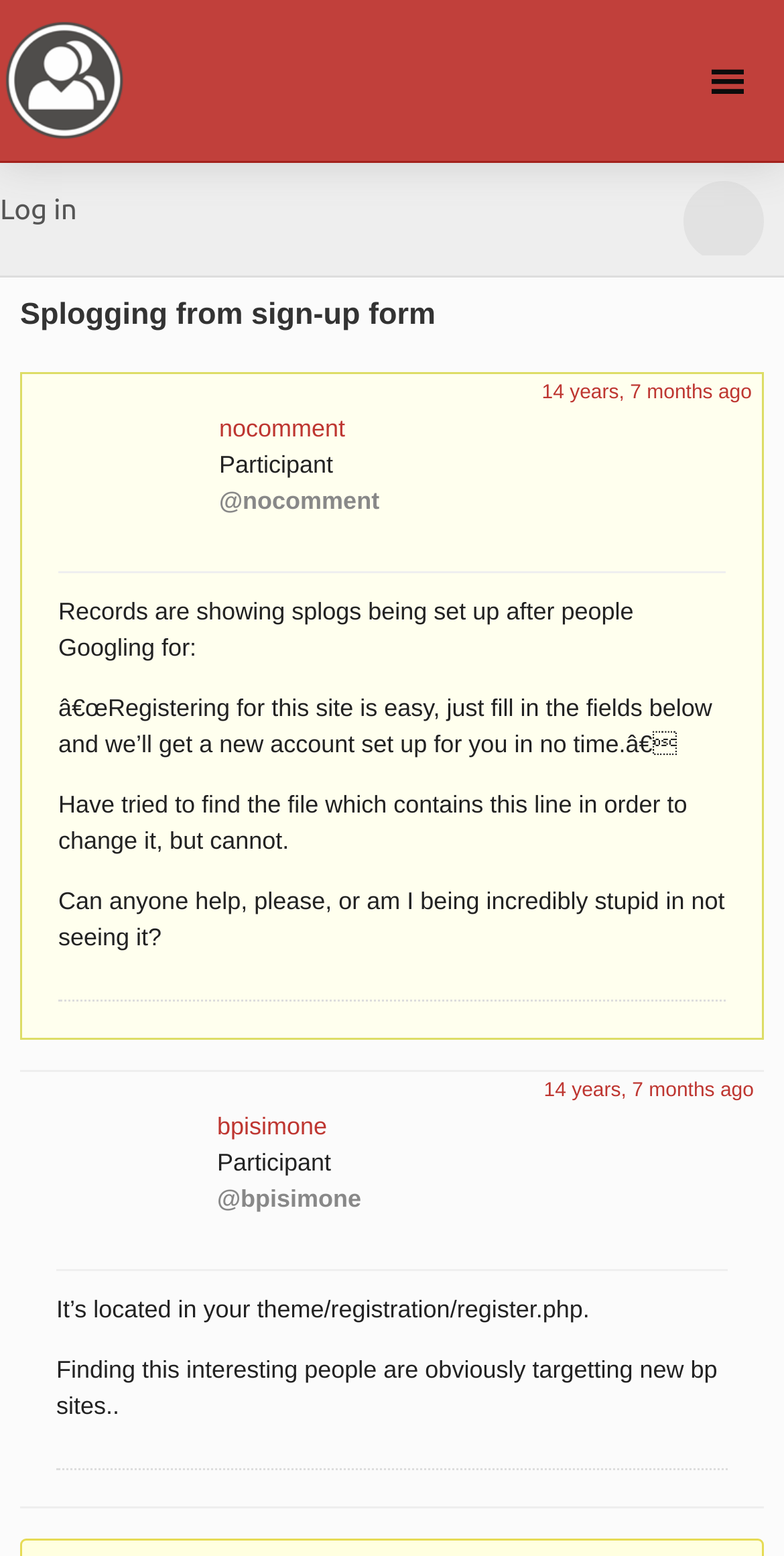Determine the bounding box for the described UI element: "Log in".

[0.0, 0.105, 0.098, 0.164]